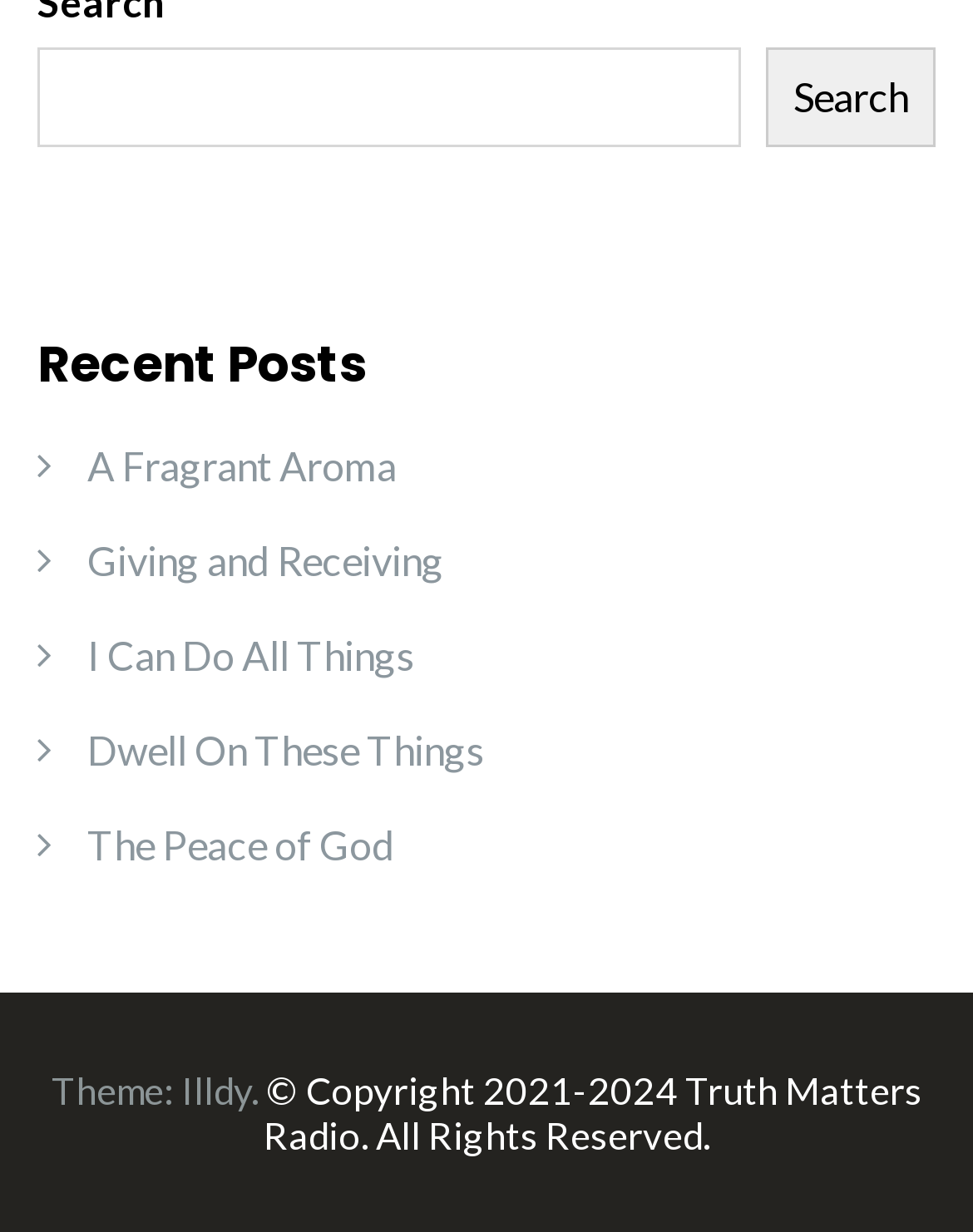Please respond in a single word or phrase: 
What is the purpose of the search box?

To search the website